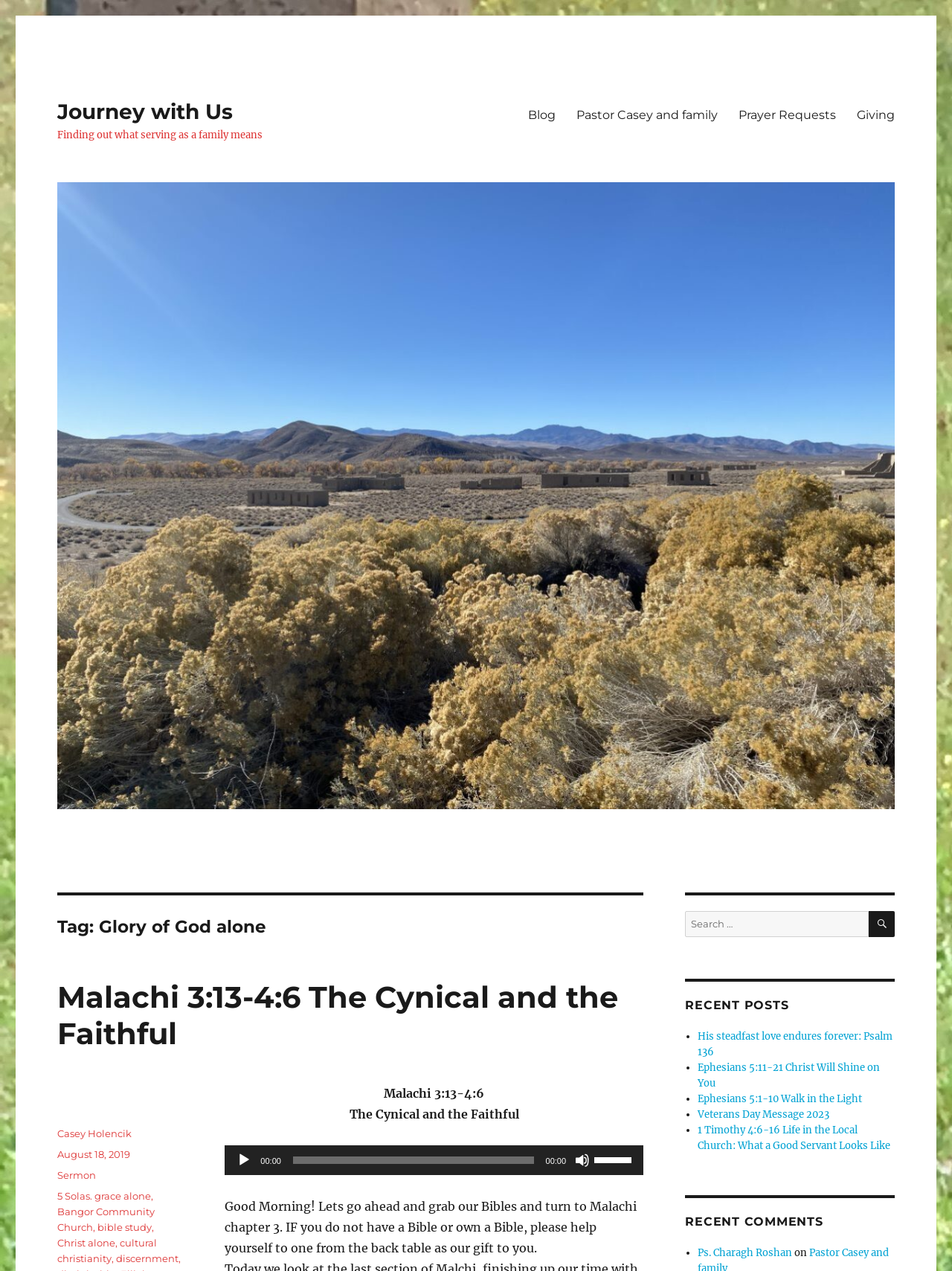Please identify the bounding box coordinates of the area I need to click to accomplish the following instruction: "Read the recent post 'His steadfast love endures forever: Psalm 136'".

[0.733, 0.811, 0.937, 0.833]